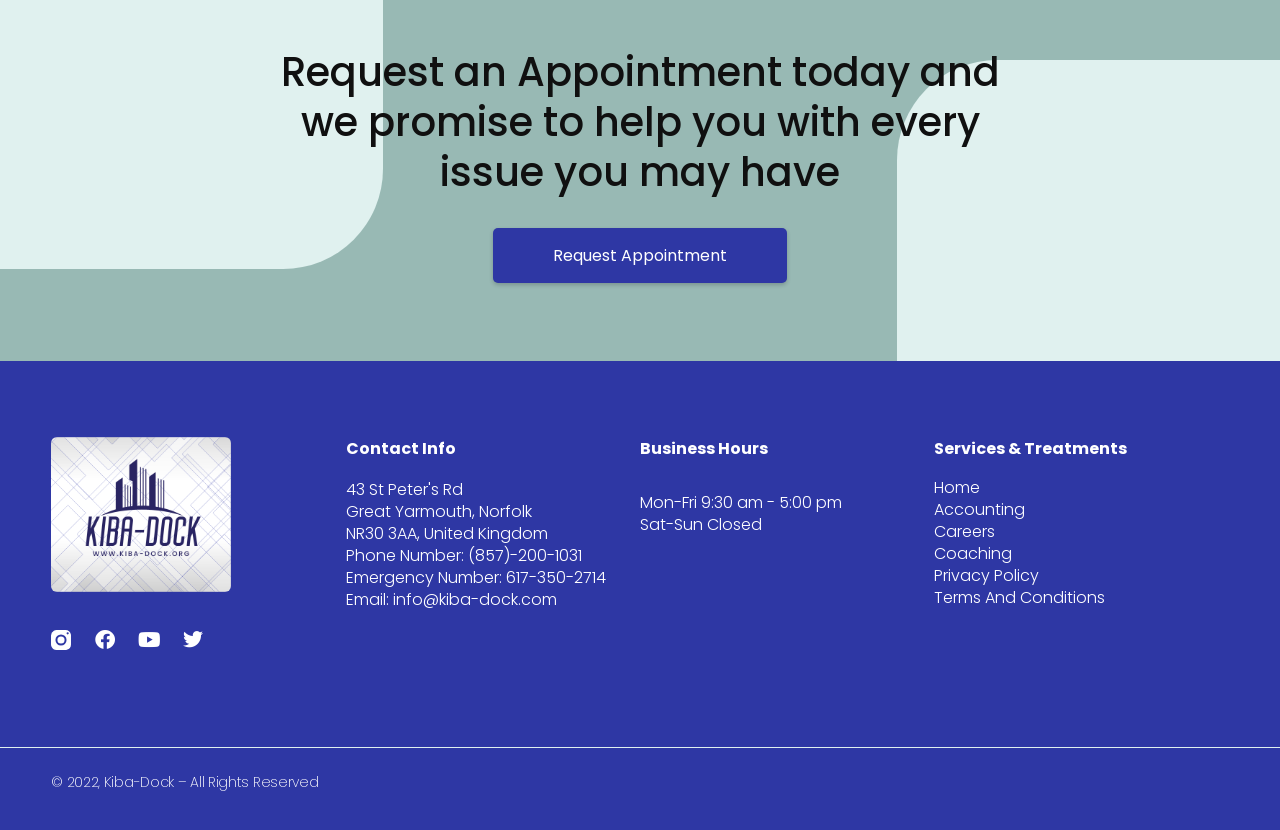Provide a one-word or short-phrase response to the question:
What is the address of the business?

Great Yarmouth, Norfolk, NR30 3AA, United Kingdom